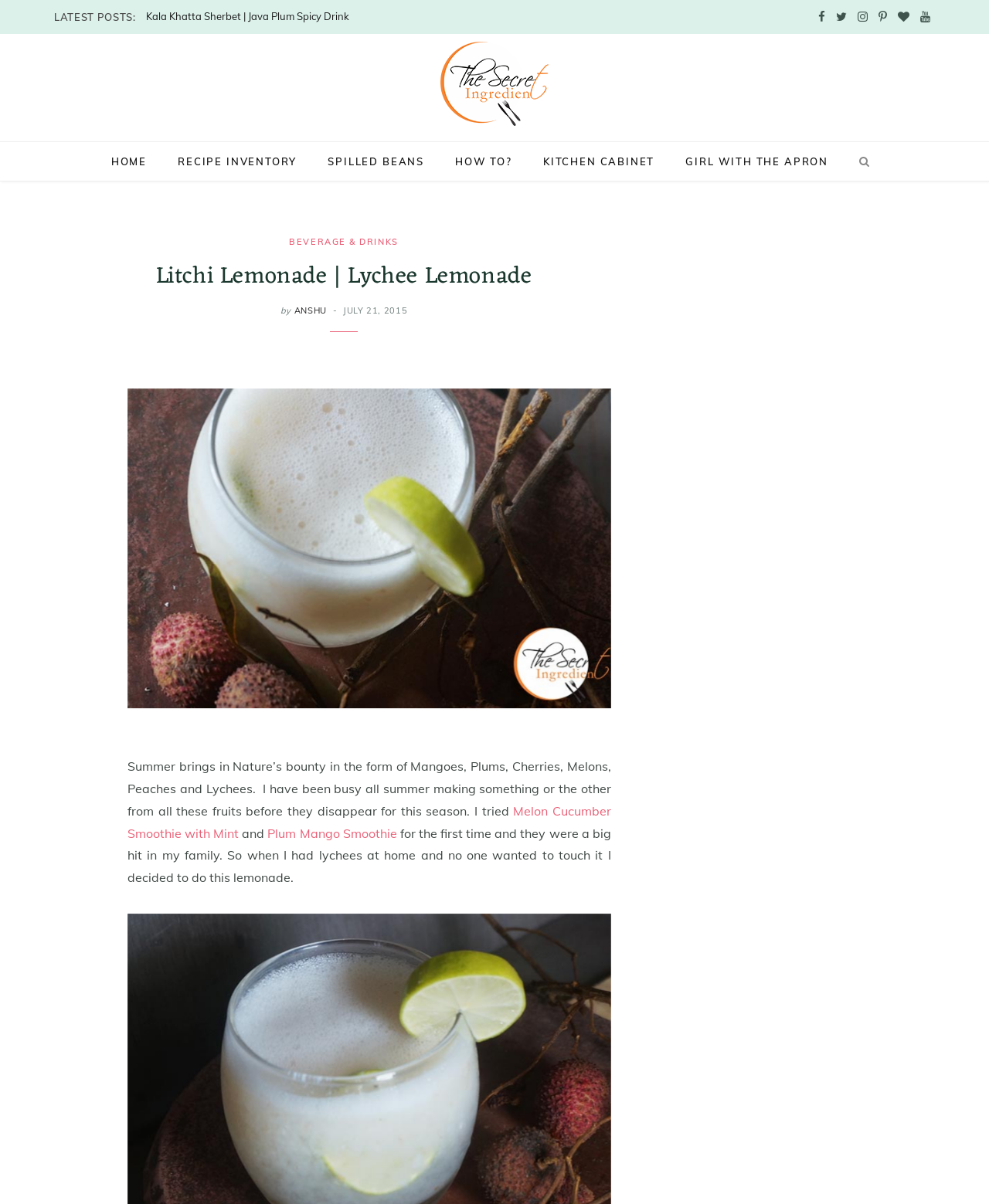Refer to the image and provide an in-depth answer to the question:
What is the author of the blog post?

I found the author's name by examining the header section of the webpage, where I saw a link with the text 'ANSHU'. This link is located near the title of the blog post and the date of publication, which suggests that ANSHU is the author of the blog post.